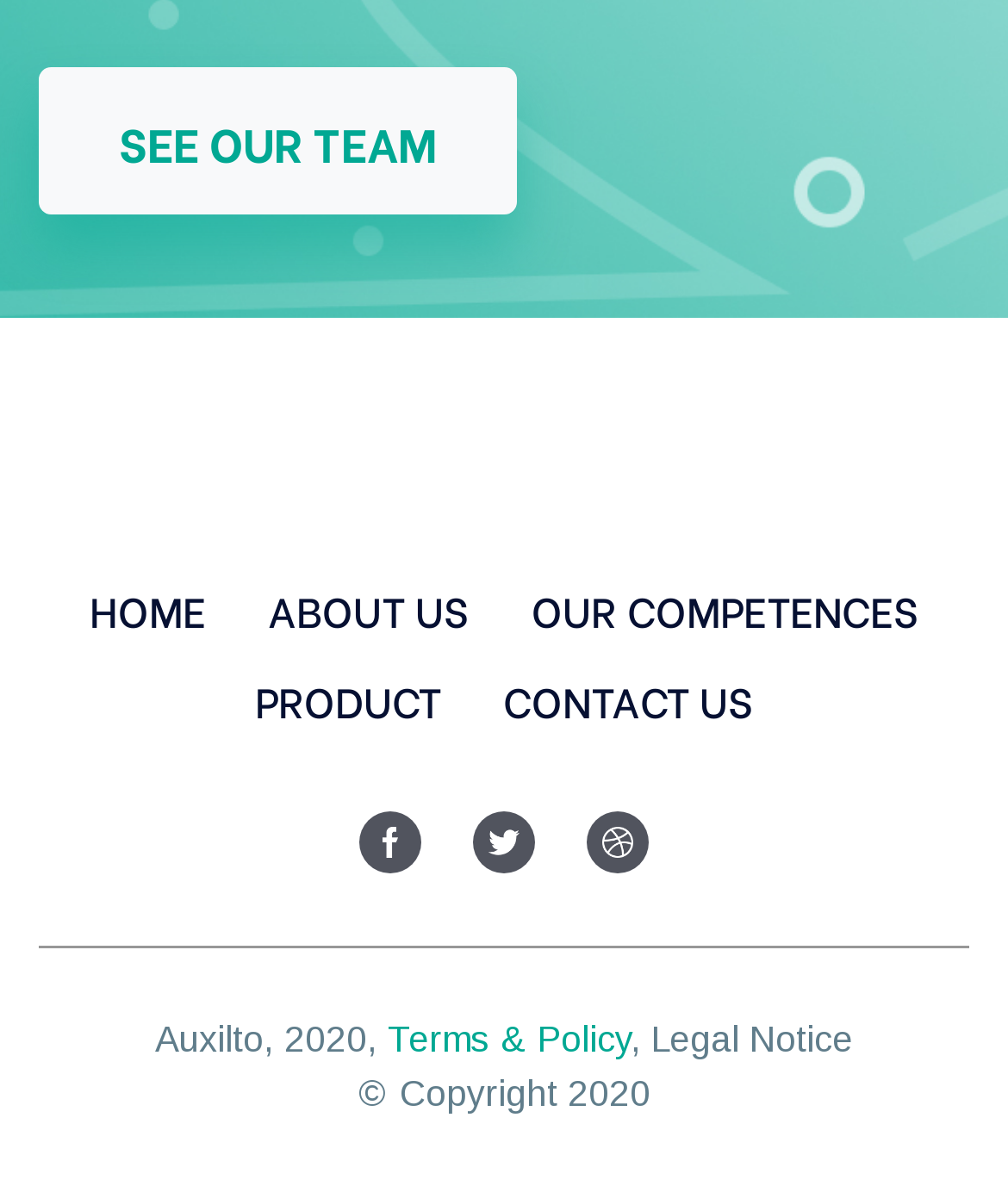Determine the bounding box coordinates for the UI element described. Format the coordinates as (top-left x, top-left y, bottom-right x, bottom-right y) and ensure all values are between 0 and 1. Element description: Terms & Policy

[0.385, 0.859, 0.626, 0.894]